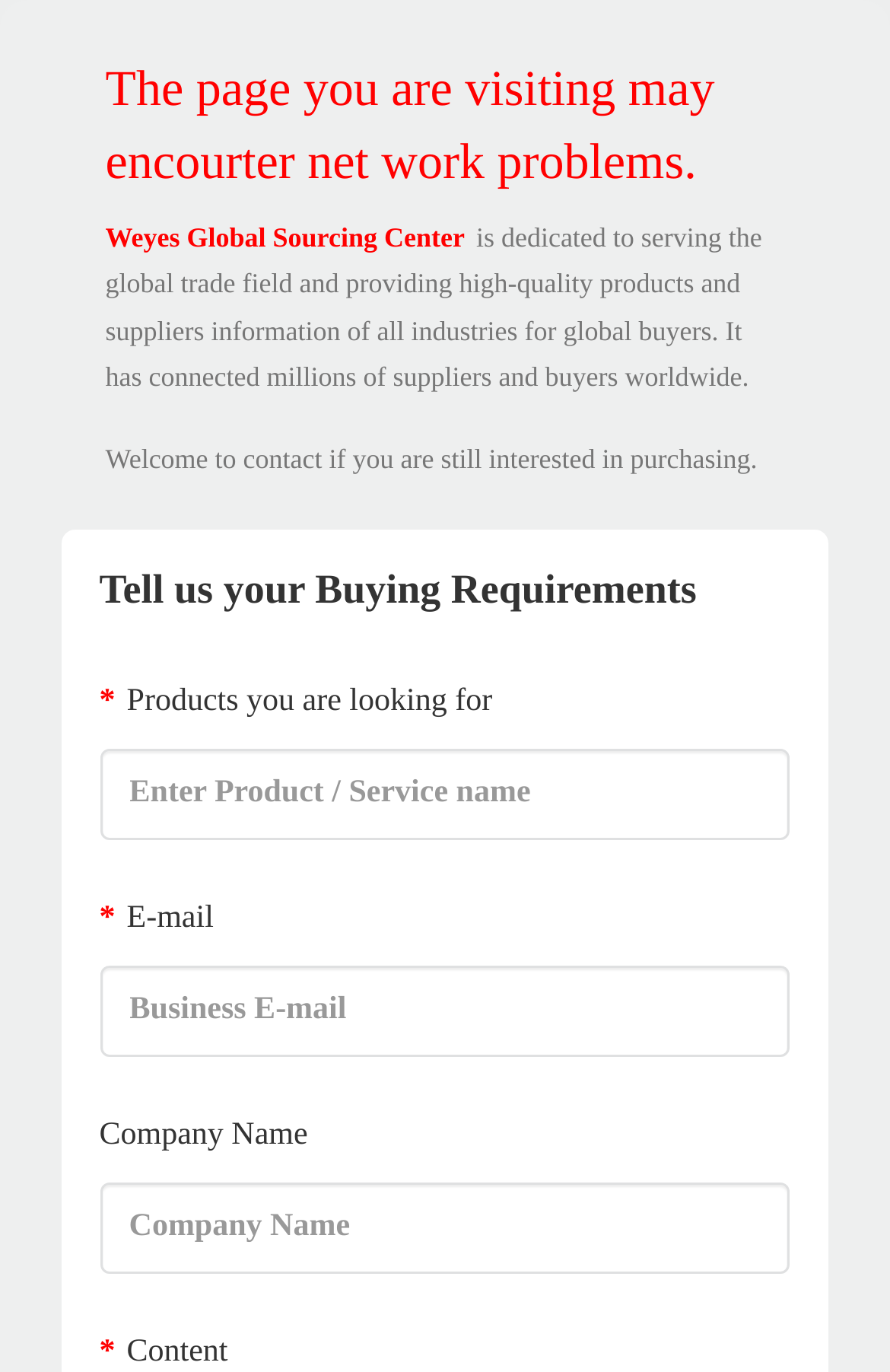Offer a thorough description of the webpage.

The webpage appears to be a business-related page, specifically a global sourcing center. At the top, there is a warning message stating that the page may encounter network problems. Below this message, the title "Weyes Global Sourcing Center" is displayed, followed by a brief description of the center's purpose, which is to provide high-quality products and suppliers' information to global buyers.

Further down, there is a welcome message inviting users to contact the center if they are interested in purchasing. Below this message, a heading "Tell us your Buying Requirements" is prominently displayed. Under this heading, there are several input fields where users can enter their requirements. The first field is labeled "Products you are looking for" and is marked as required. The second field is labeled "E-mail" and is also required. The third field is labeled "Company Name" and is not required.

To the left of each input field, there is a small asterisk symbol indicating that the field is required. The input fields are positioned in a vertical column, with the "Products you are looking for" field at the top, followed by the "E-mail" field, and then the "Company Name" field. The "Content" label is located at the bottom of the page, but it does not appear to be associated with any input field.